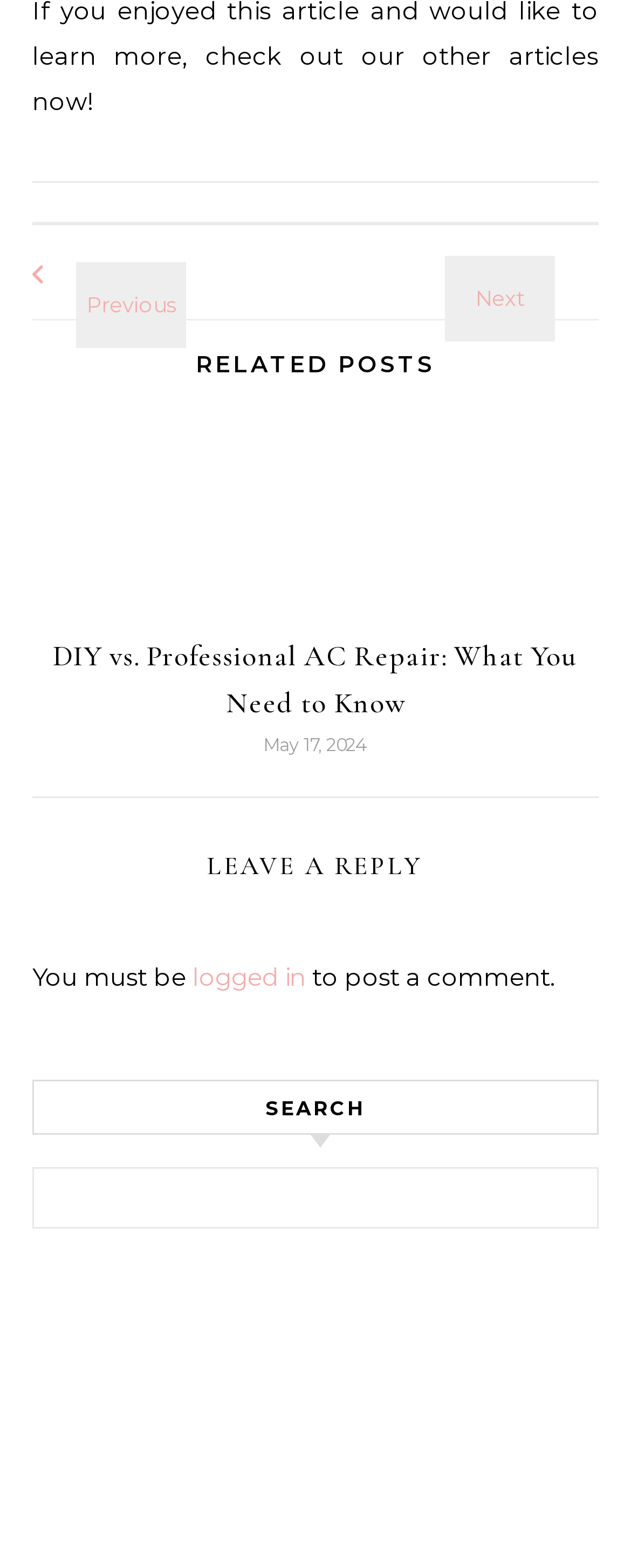Respond with a single word or phrase to the following question: What is the date of the post?

May 17, 2024